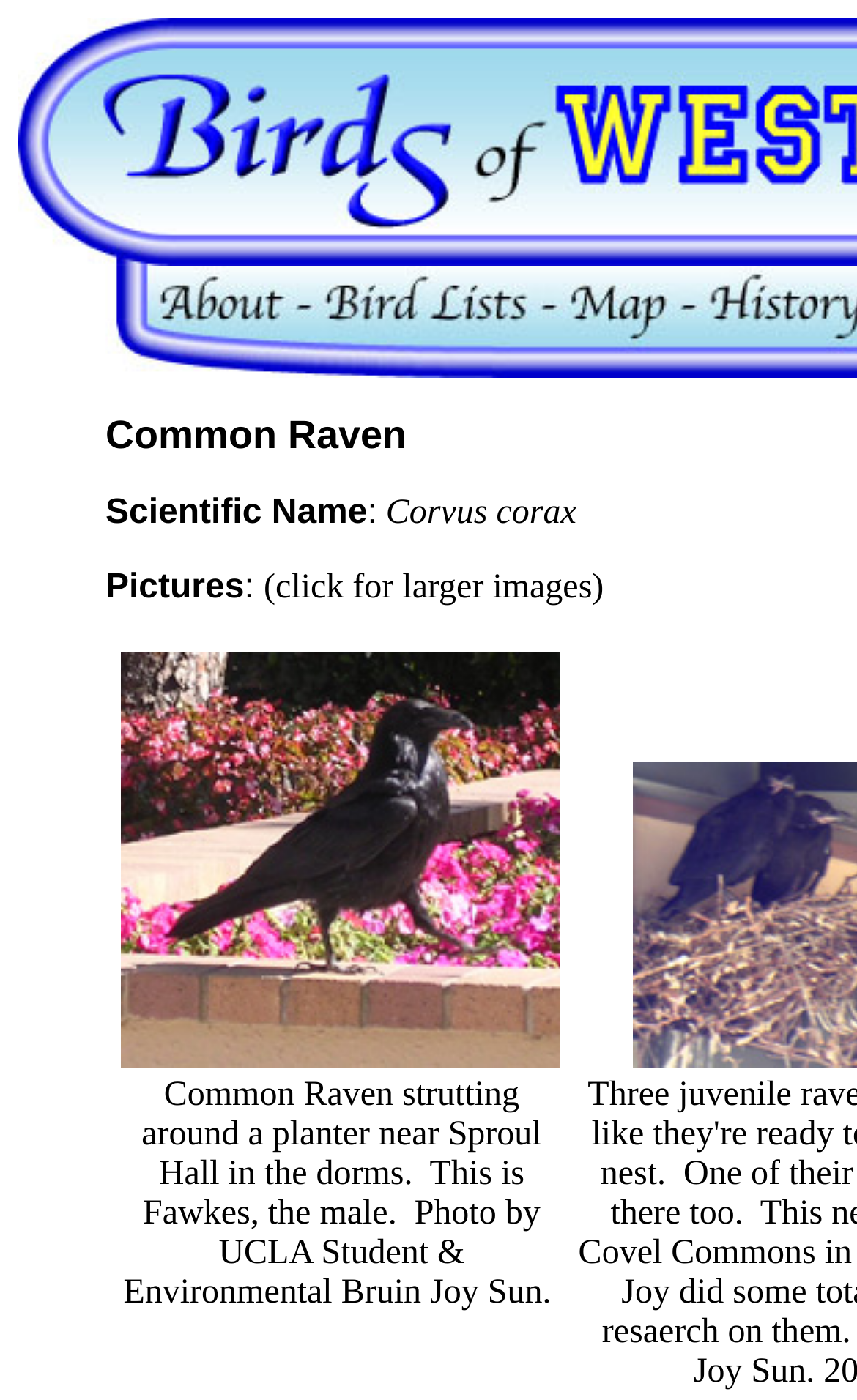What is the name of the male Common Raven in the photo?
With the help of the image, please provide a detailed response to the question.

The name of the male Common Raven can be found in the caption of the image, which states 'This is Fawkes, the male'.